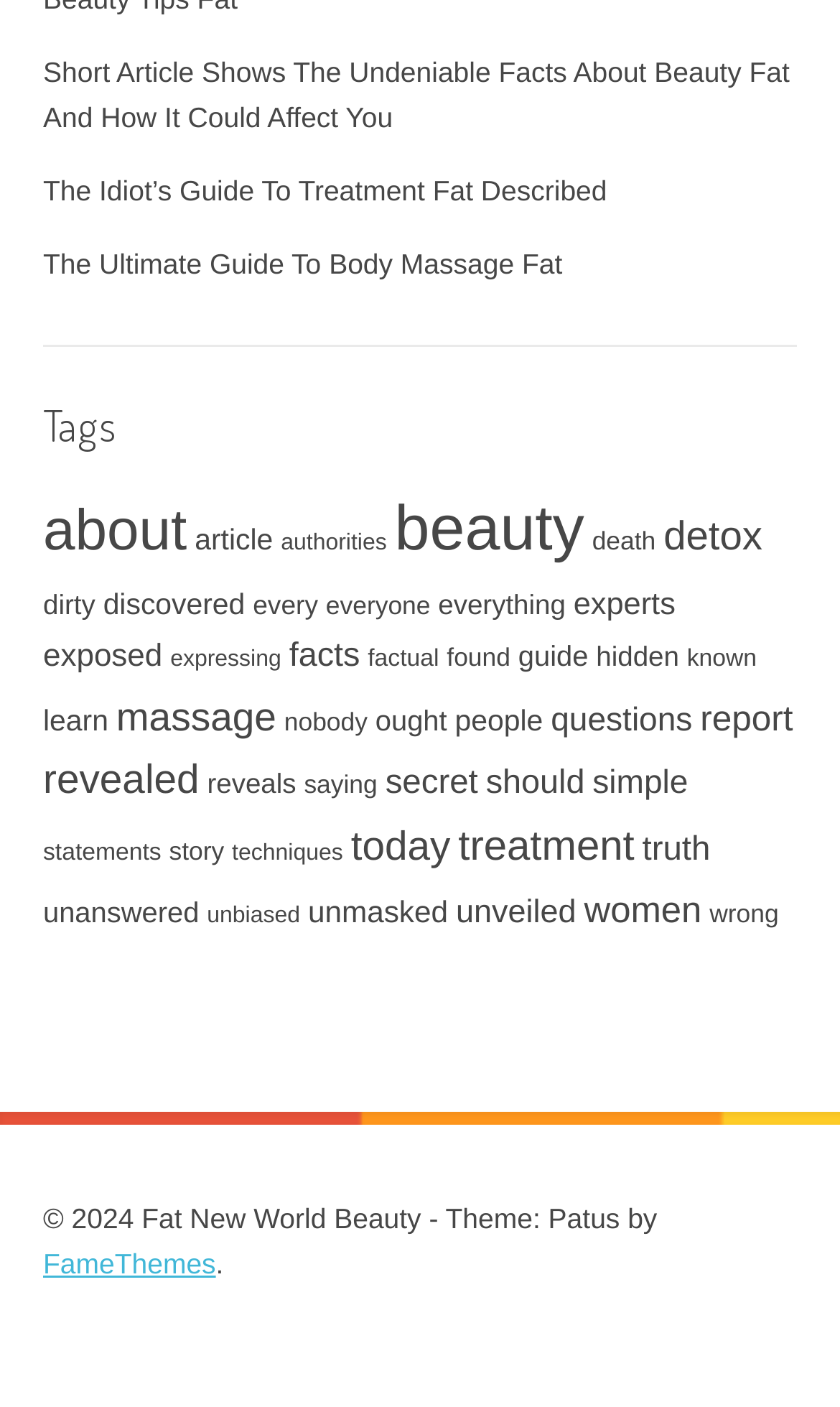Based on the image, please respond to the question with as much detail as possible:
What is the category with the most items?

By examining the links under the 'Tags' heading, I found that the category with the most items is 'beauty' with 300 items.